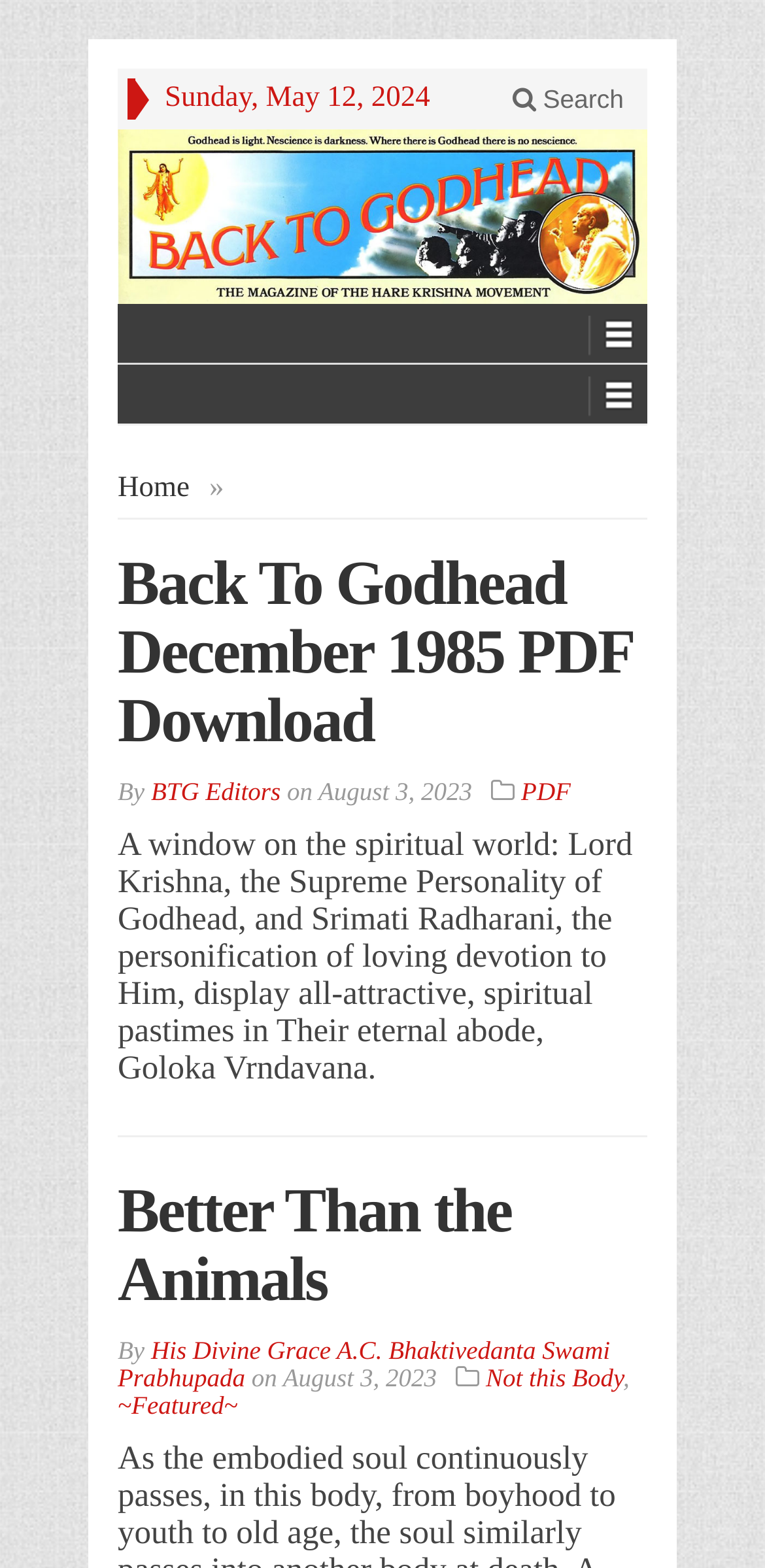Describe all the significant parts and information present on the webpage.

The webpage appears to be an article or blog post from the "Back to Godhead" publication, dated December 1985. At the top of the page, there is a date displayed, "Sunday, May 12, 2024", followed by a search icon and a link to the publication's title, "Back to Godhead", which also features an image.

Below the title, there are several links and navigation elements, including a "Home" link and some empty links. The main content of the page is an article with a heading "Back To Godhead December 1985 PDF Download". The article is attributed to "BTG Editors" and dated "August 3, 2023".

The article's content is divided into sections, with headings such as "A window on the spiritual world" and "Better Than the Animals". The sections feature descriptive text, including a passage about Lord Krishna and Srimati Radharani, and another passage attributed to His Divine Grace A.C. Bhaktivedanta Swami Prabhupada.

Throughout the article, there are links to related content, such as "PDF" and "Not this Body", as well as a "Featured" section. The overall layout of the page is organized, with clear headings and concise text, making it easy to navigate and read.